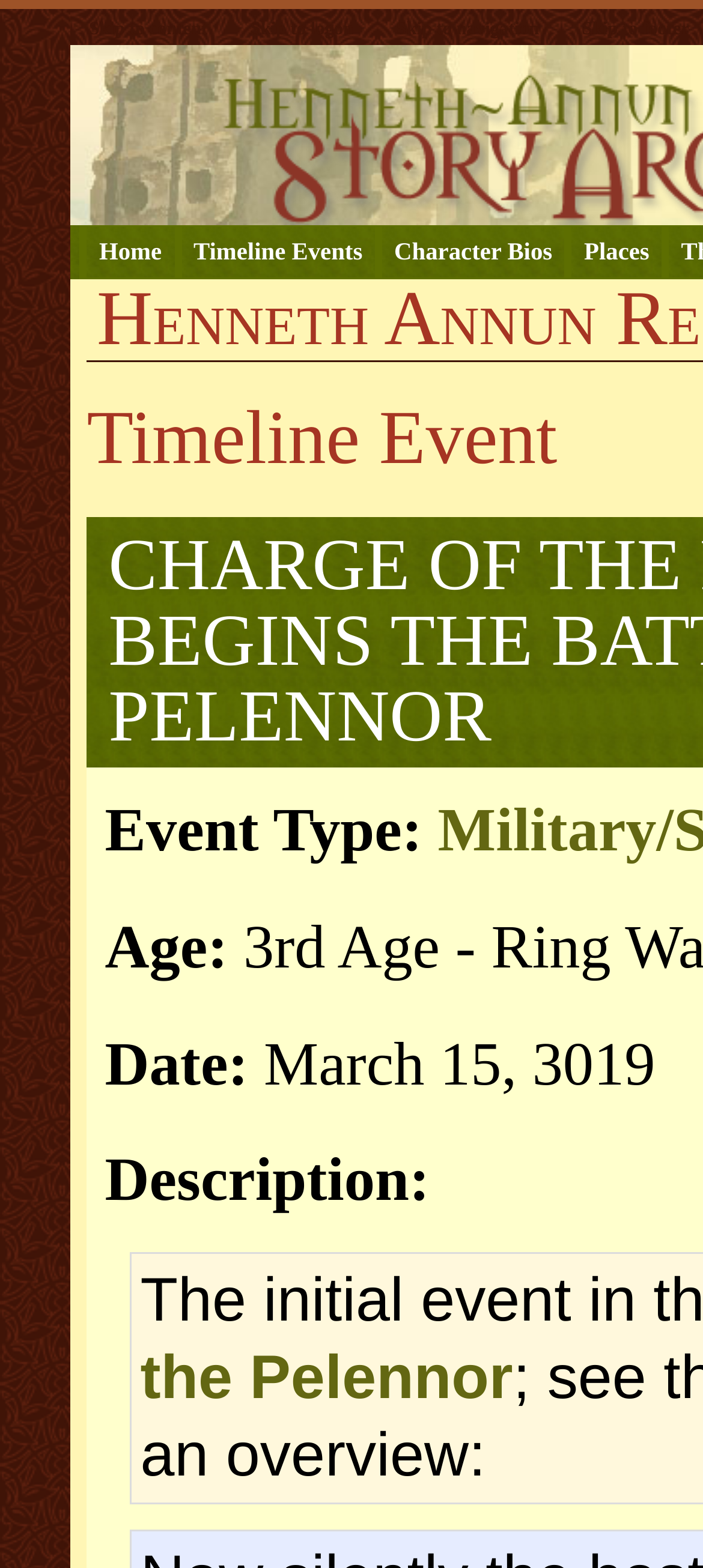Show the bounding box coordinates for the HTML element as described: "Skip to logon".

[0.33, 0.013, 0.529, 0.025]